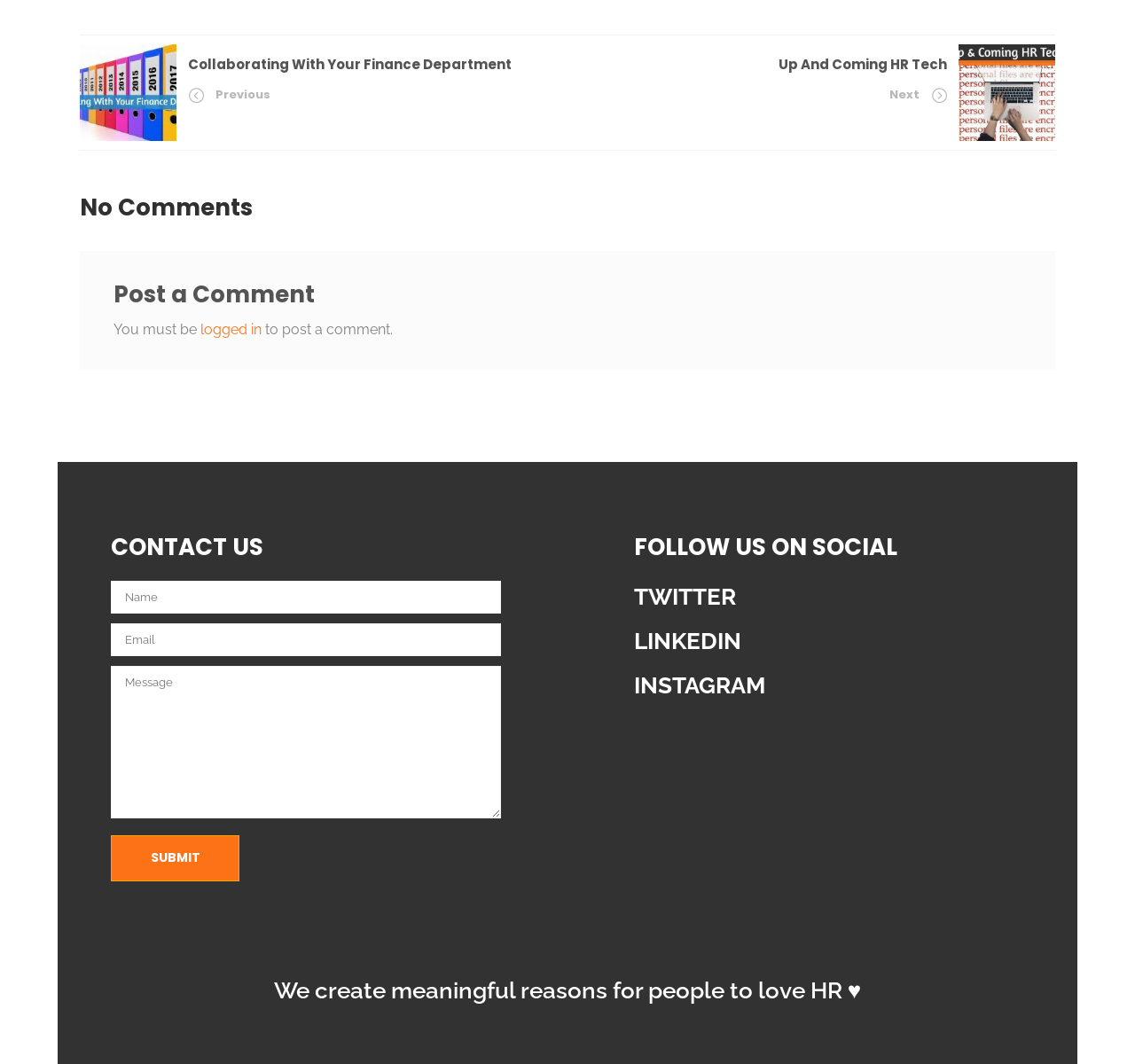Could you determine the bounding box coordinates of the clickable element to complete the instruction: "Click on the 'Submit' button"? Provide the coordinates as four float numbers between 0 and 1, i.e., [left, top, right, bottom].

[0.098, 0.785, 0.211, 0.828]